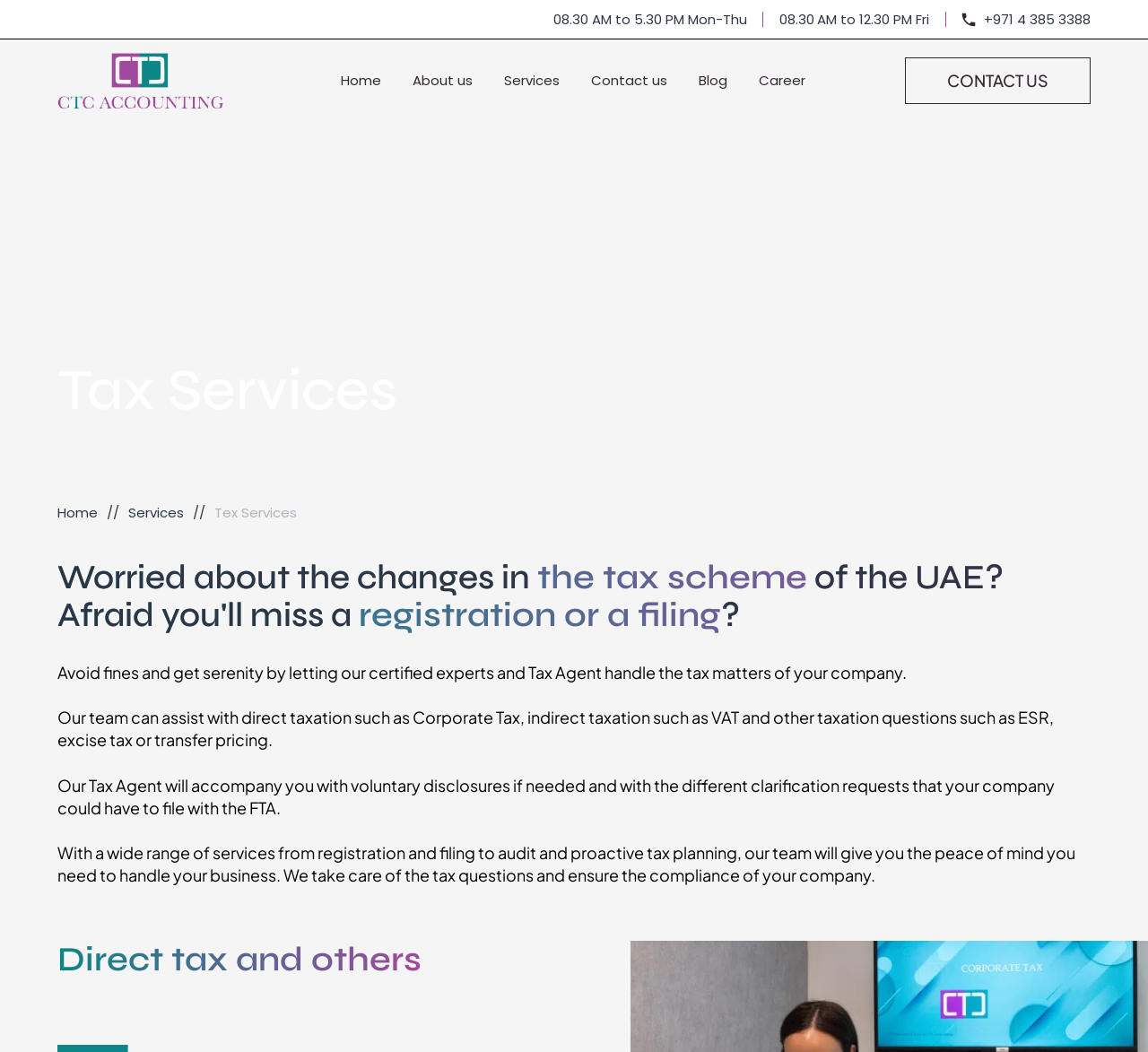What type of taxation does the company assist with?
Using the image as a reference, give a one-word or short phrase answer.

Direct and indirect taxation